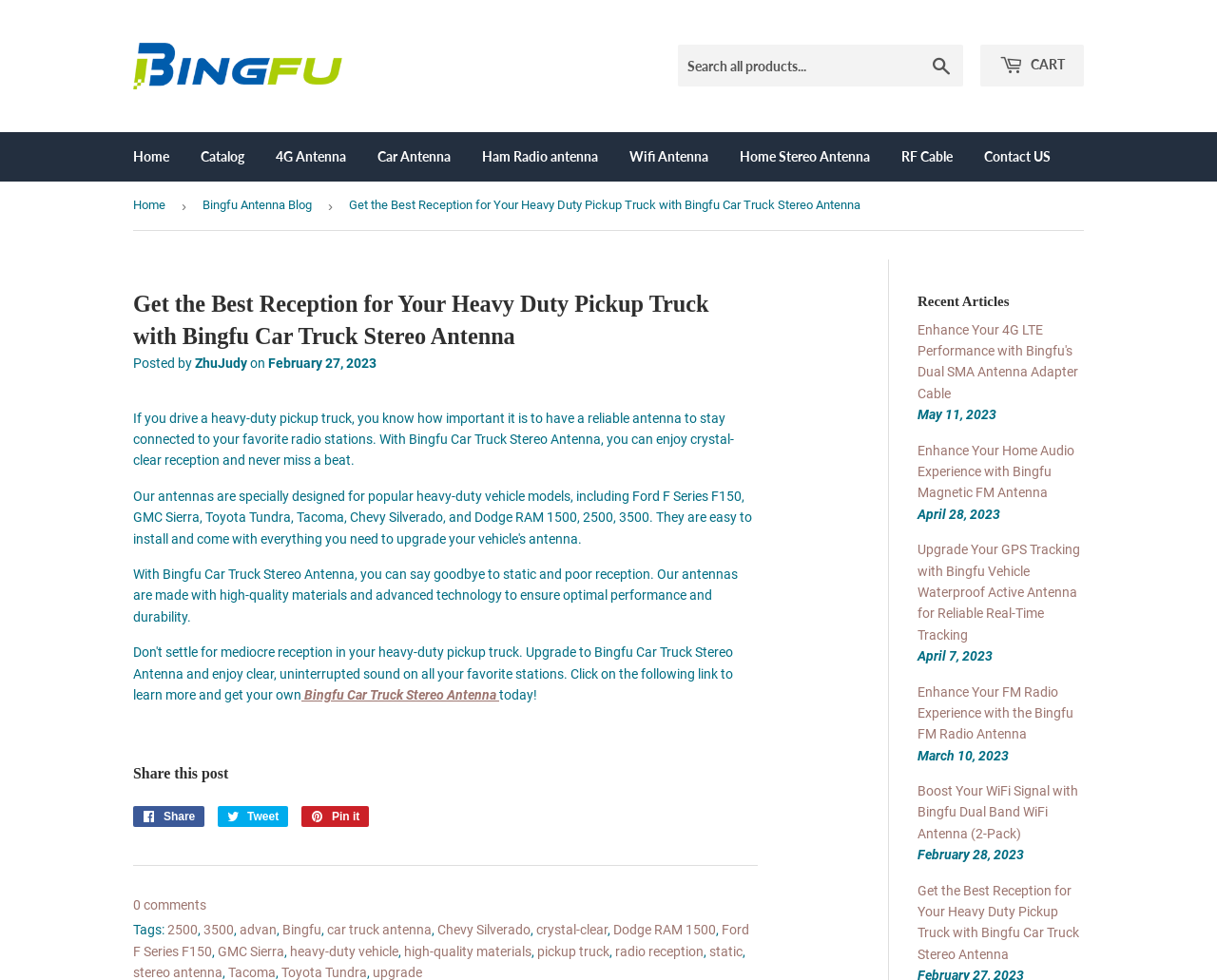Provide the bounding box coordinates in the format (top-left x, top-left y, bottom-right x, bottom-right y). All values are floating point numbers between 0 and 1. Determine the bounding box coordinate of the UI element described as: high-quality materials

[0.332, 0.963, 0.437, 0.978]